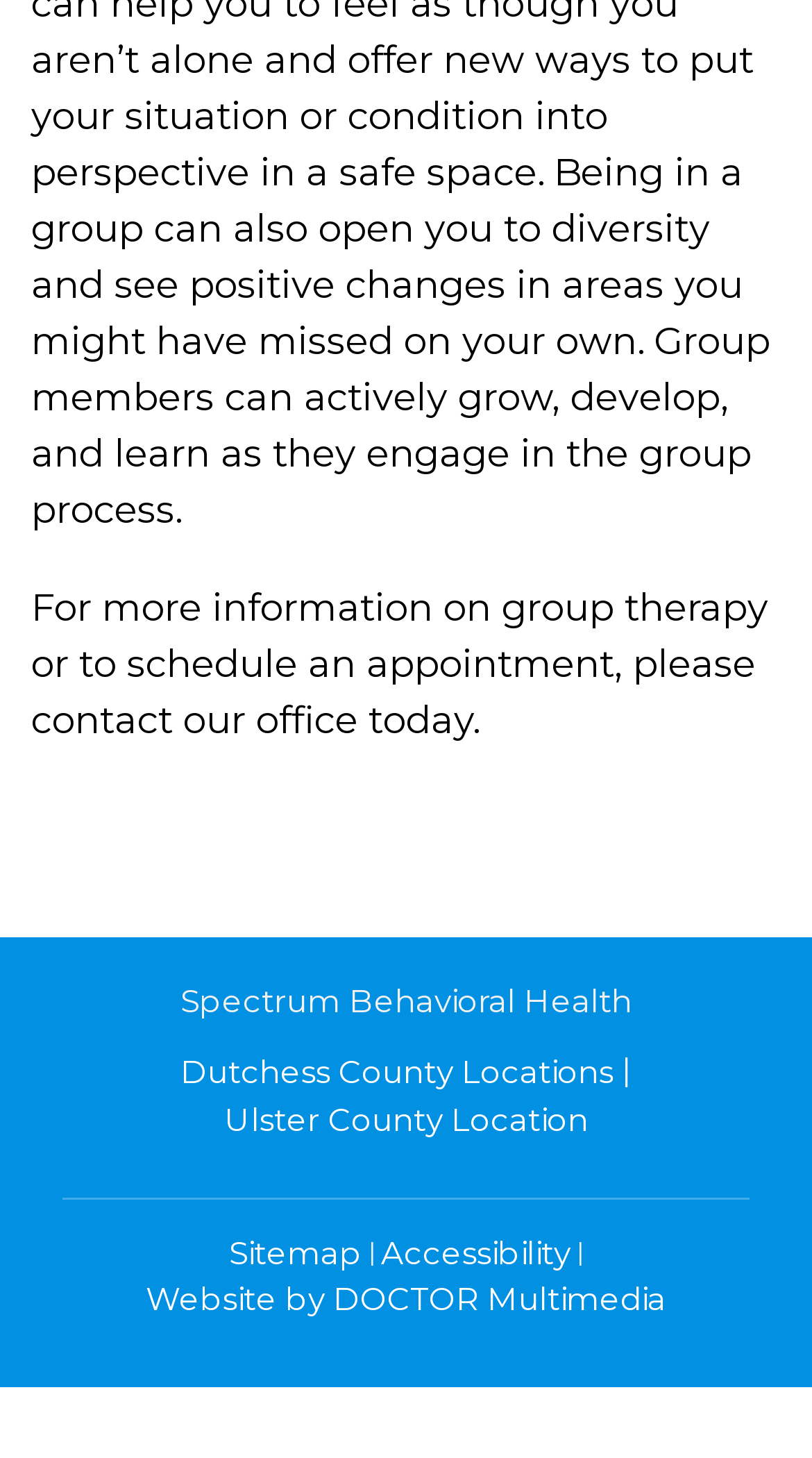Respond to the question below with a single word or phrase:
What is the purpose of the contact information?

To schedule an appointment